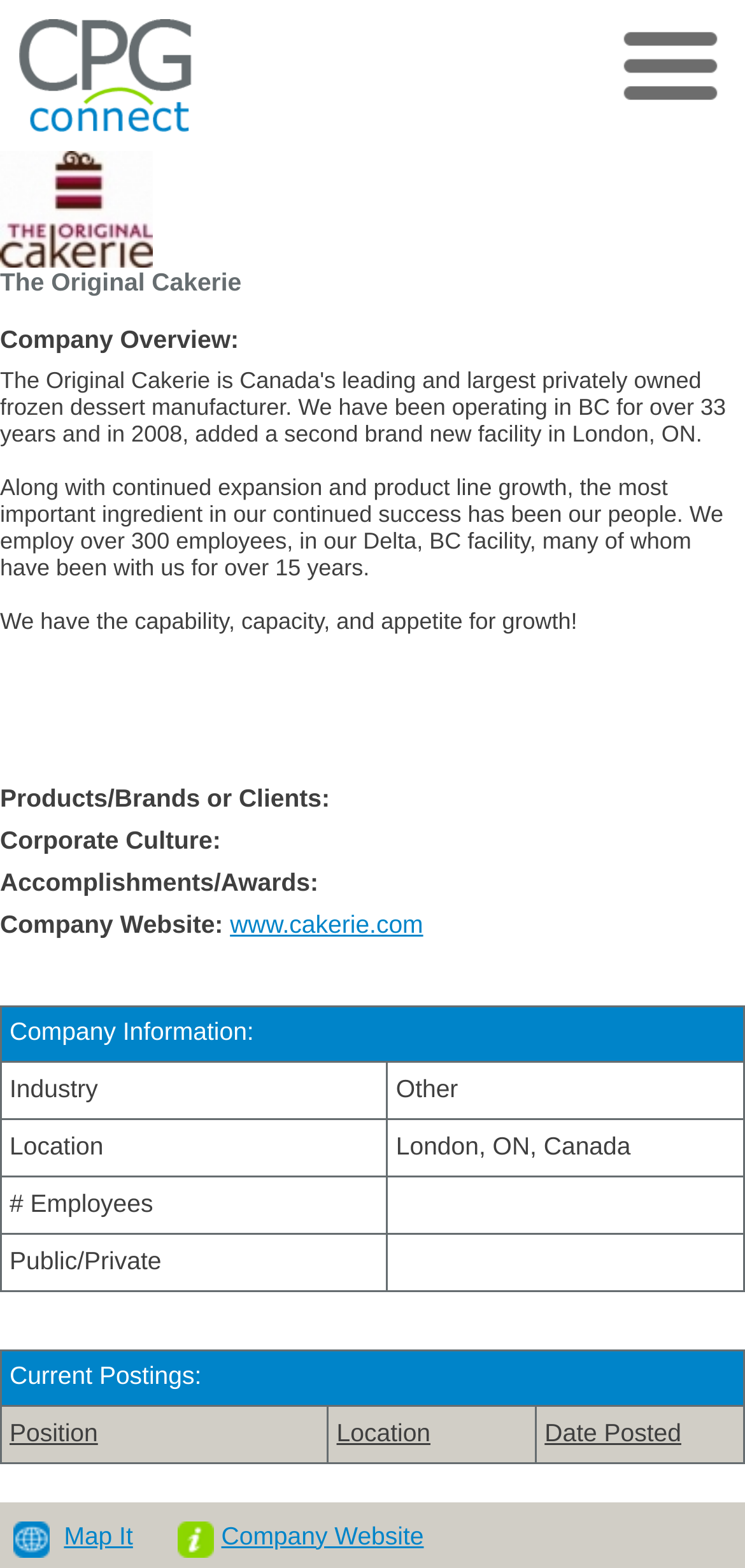Pinpoint the bounding box coordinates of the clickable area necessary to execute the following instruction: "Search jobs". The coordinates should be given as four float numbers between 0 and 1, namely [left, top, right, bottom].

[0.077, 0.455, 1.0, 0.516]